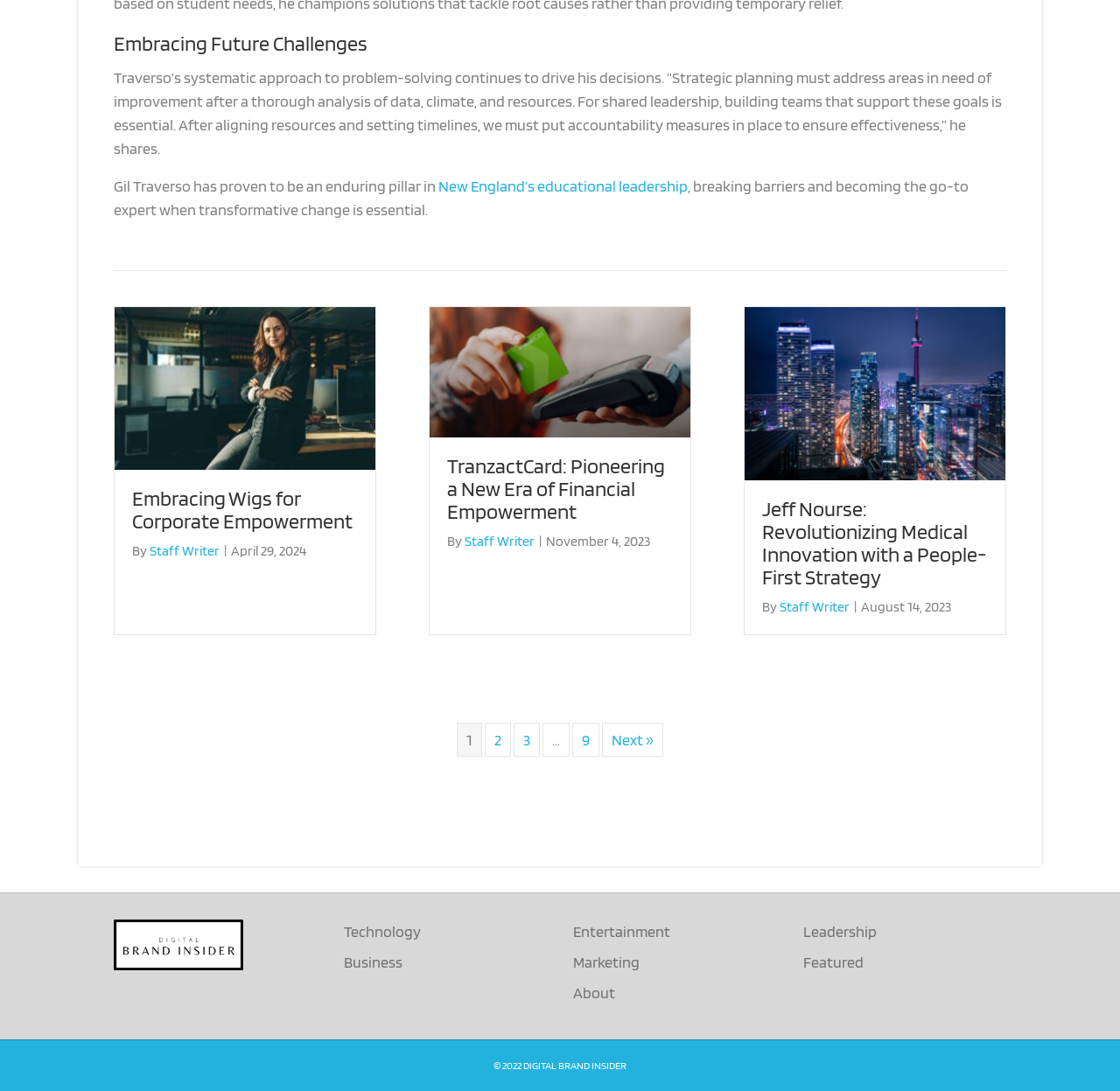Determine the bounding box coordinates of the clickable element to achieve the following action: 'View article about Jeff Nourse Toronto'. Provide the coordinates as four float values between 0 and 1, formatted as [left, top, right, bottom].

[0.665, 0.351, 0.898, 0.368]